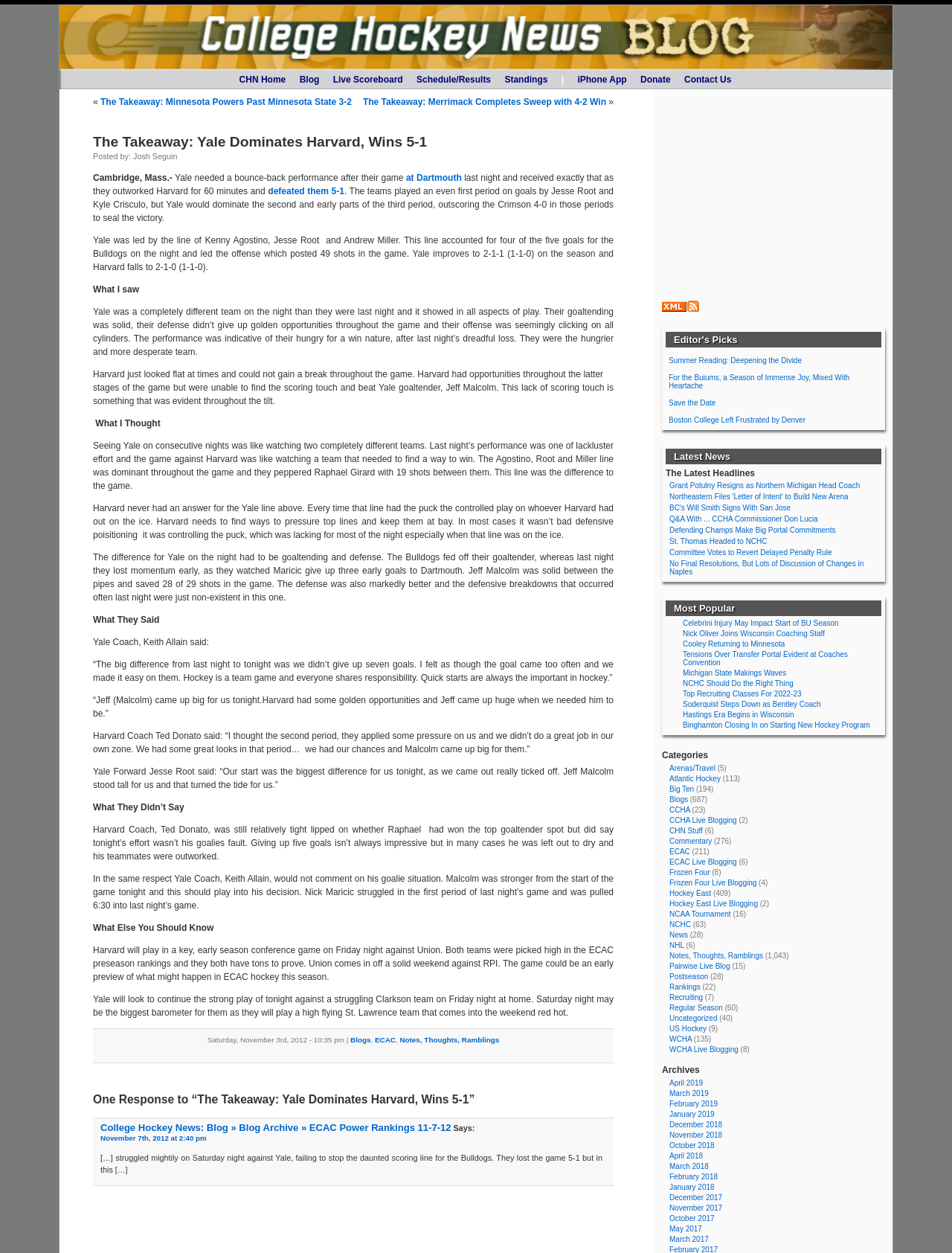Using the elements shown in the image, answer the question comprehensively: Who is the coach of Yale?

The coach of Yale is mentioned in the article where it says 'Yale Coach, Keith Allain said: “The big difference from last night to tonight was we didn’t give up seven goals. I felt as though the goal came too often and we made it easy on them. Hockey is a team game and everyone shares responsibility. Quick starts are always the important in hockey.”'.